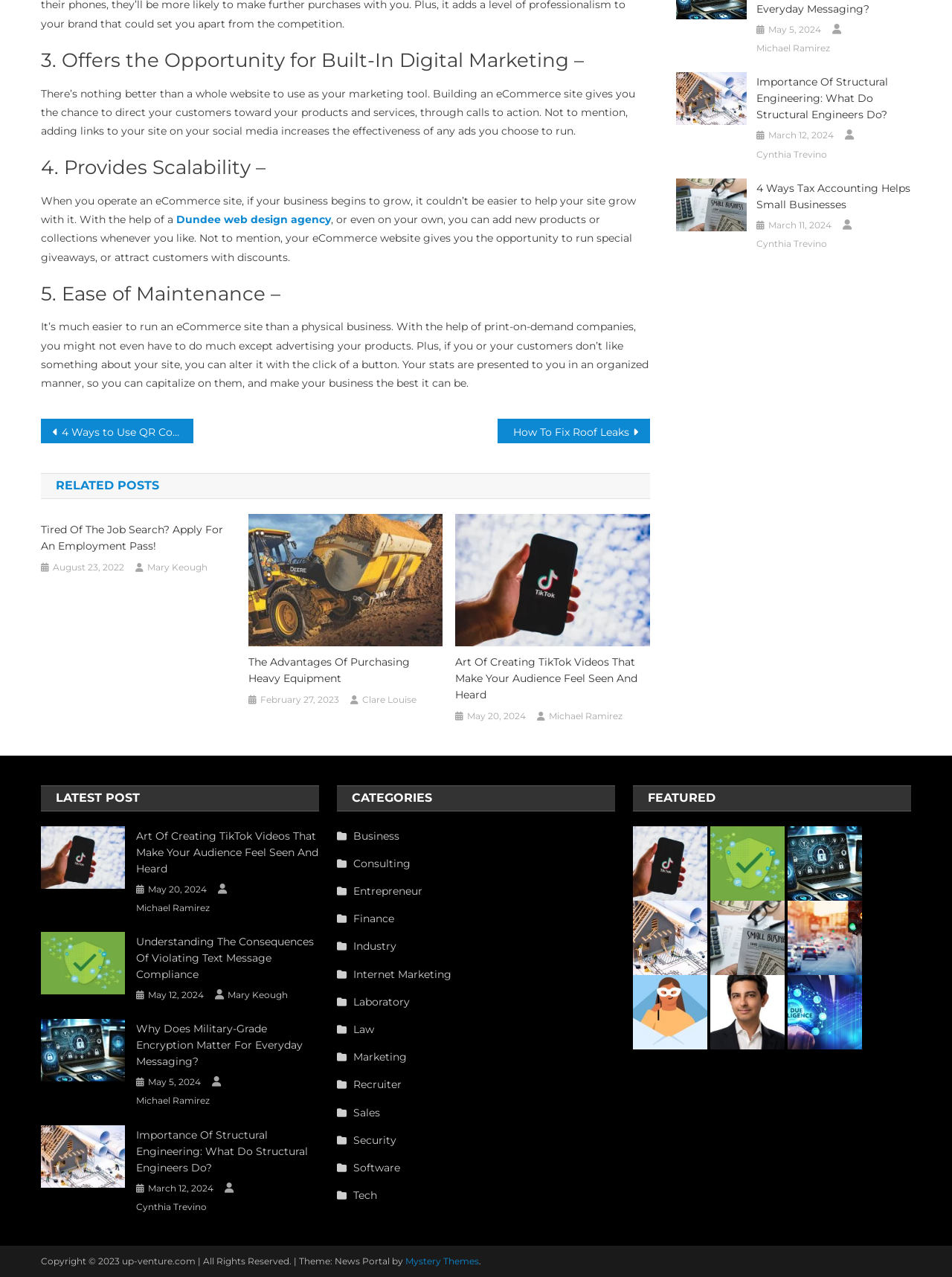Given the description "Michael Ramirez", determine the bounding box of the corresponding UI element.

[0.577, 0.554, 0.654, 0.567]